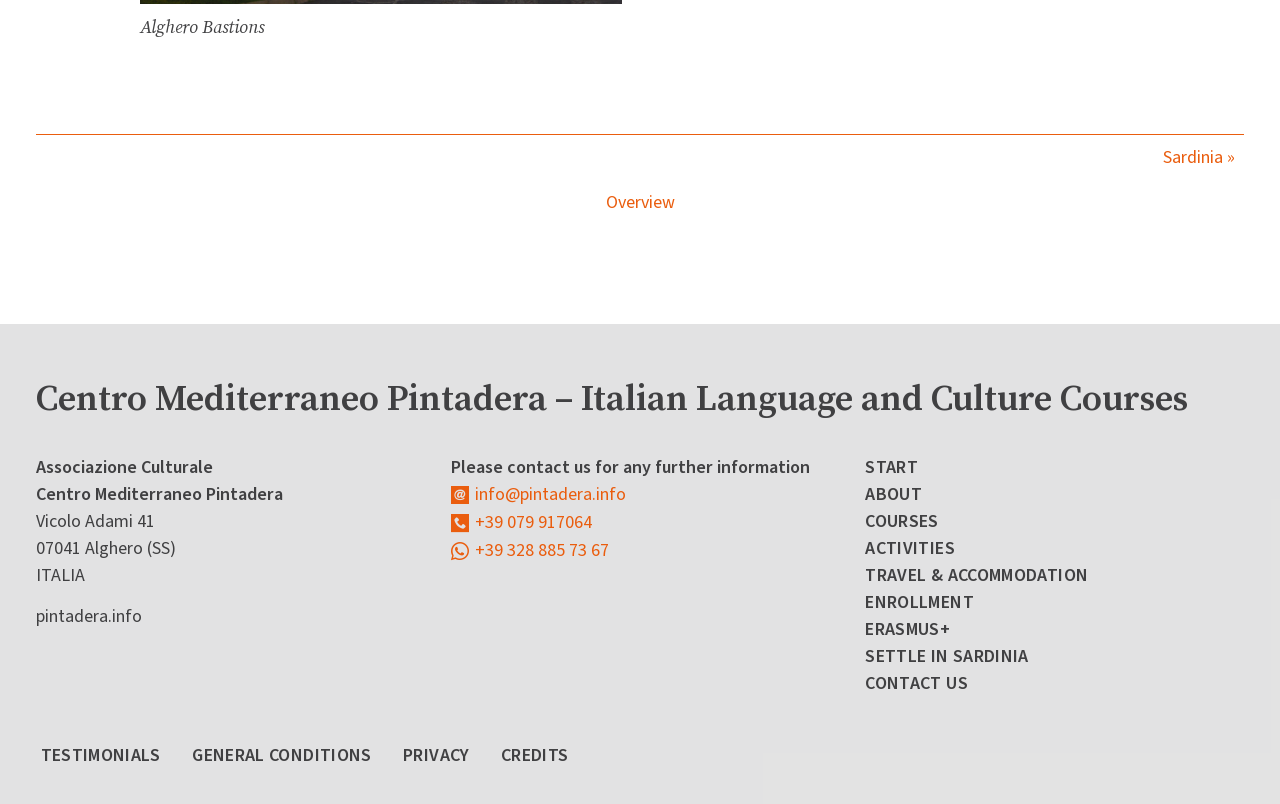What is the address of the Associazione Culturale?
Answer the question with a detailed and thorough explanation.

I found the answer by looking at the static text elements that provide the address information, which are 'Vicolo Adami 41', '07041 Alghero (SS)', and 'ITALIA'. These elements are located near the text 'Associazione Culturale', suggesting that they provide the address of the Associazione Culturale.